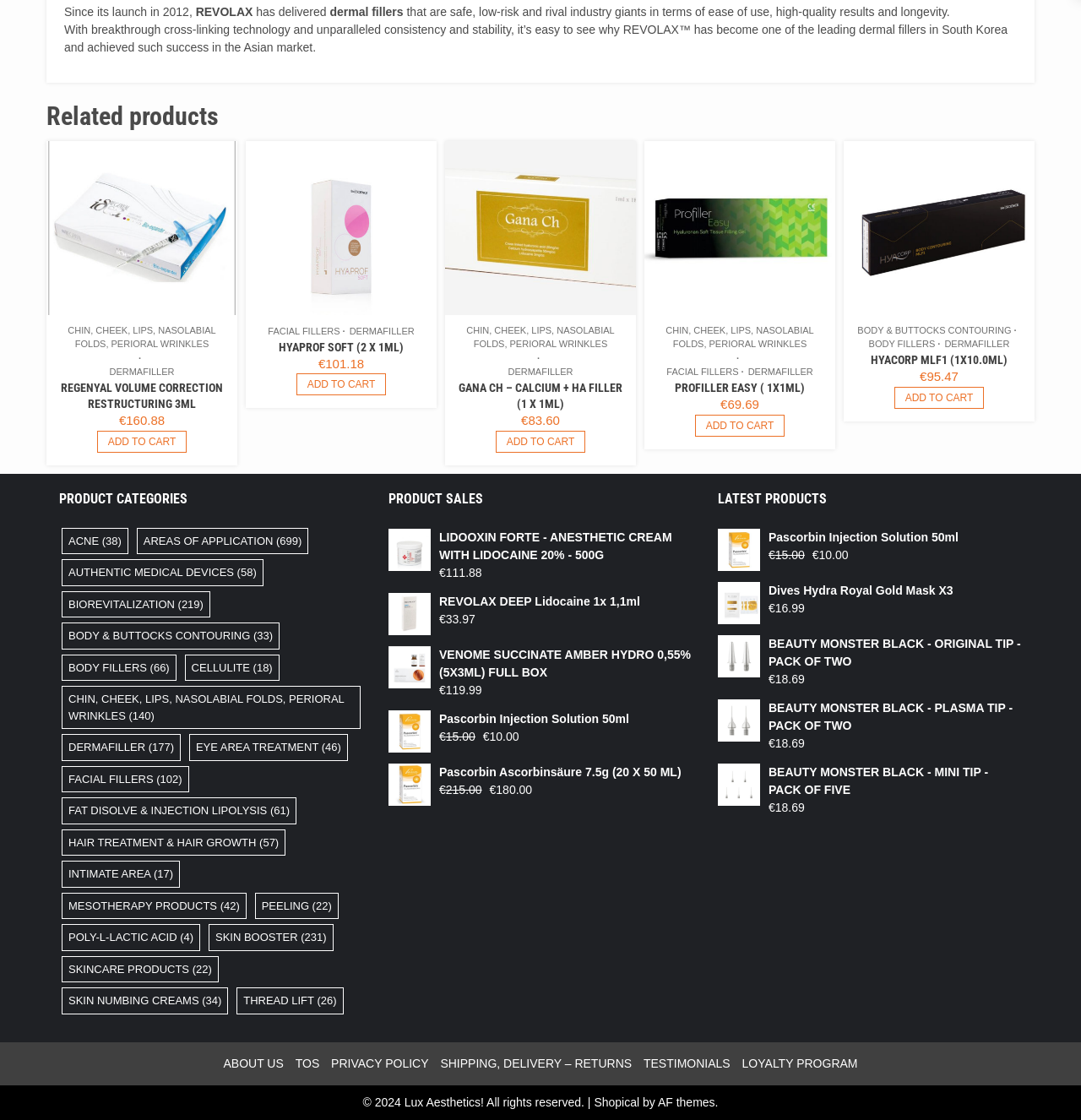What is the brand name of the dermal fillers?
Based on the screenshot, provide your answer in one word or phrase.

REVOLAX